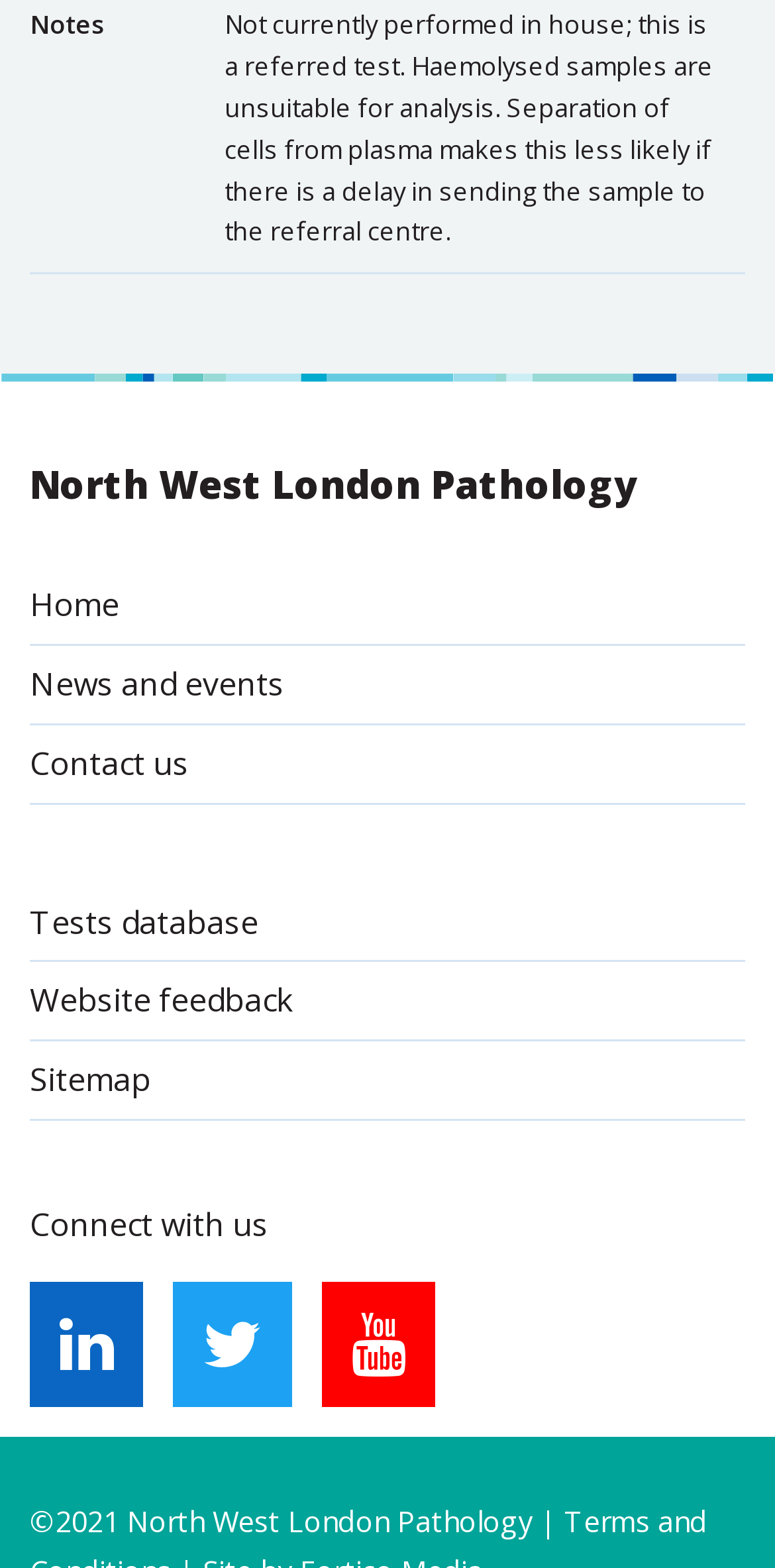How many social media links are available?
Offer a detailed and full explanation in response to the question.

The social media links can be found at the bottom of the webpage, represented by icons. There are three links, corresponding to Facebook, Twitter, and LinkedIn, respectively.